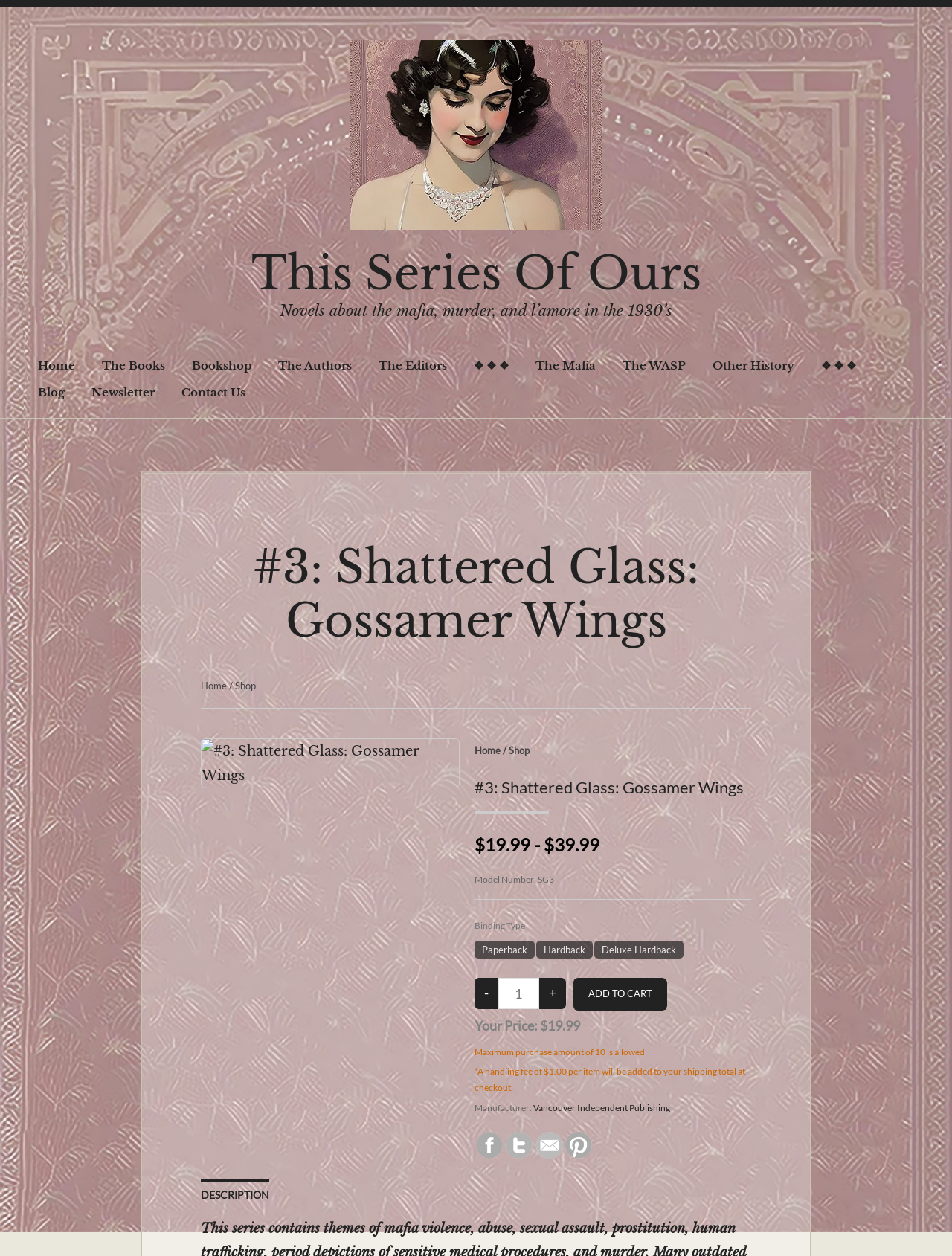How many social media links are there?
Answer the question in as much detail as possible.

There are four social media links, which can be found at the bottom of the webpage, and they are Facebook, Twitter, Email, and Pinterest. Each link has an image element with the corresponding social media icon.